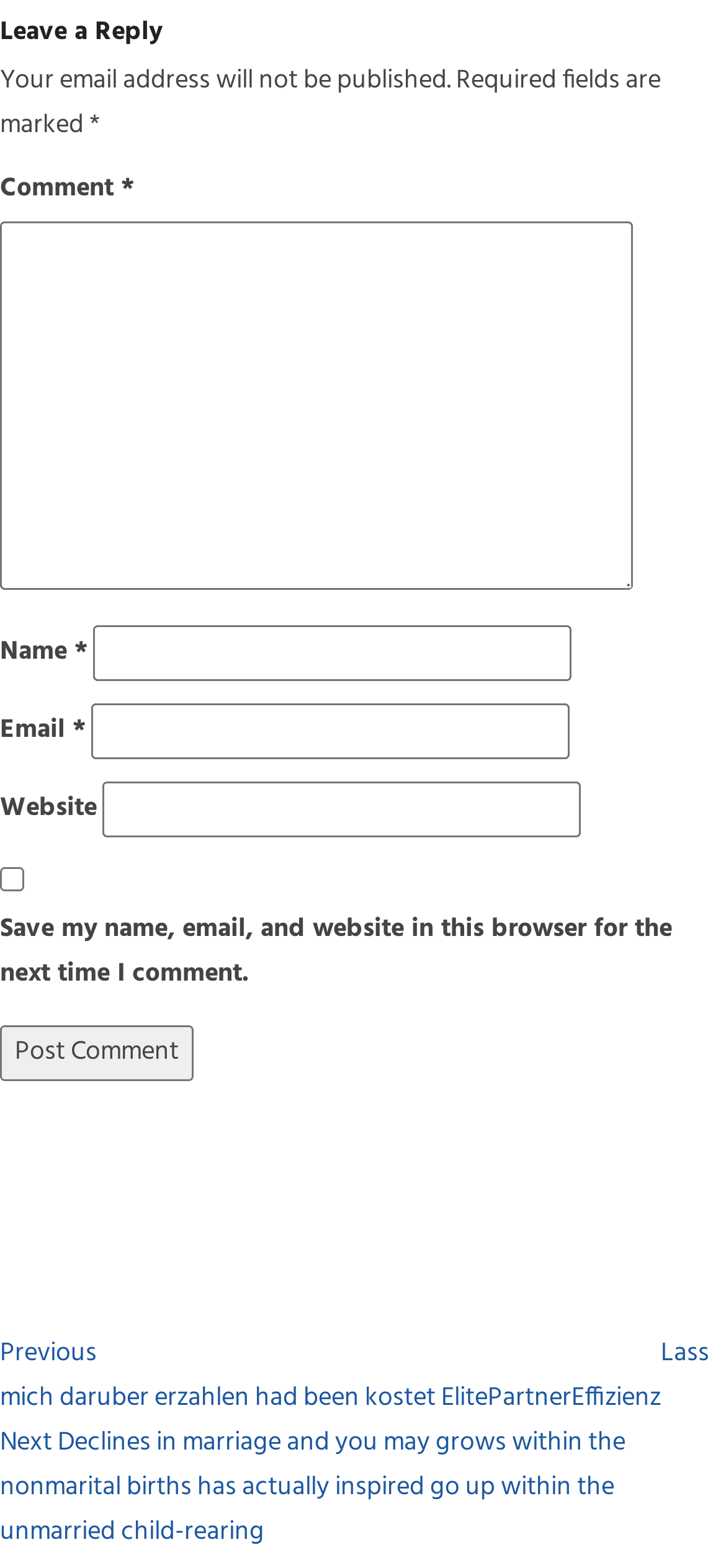Is the 'Website' field required in the comment form?
Look at the image and provide a detailed response to the question.

The 'Website' field does not have an asterisk symbol (*) next to its label, which indicates that it is not a required field in the comment form.